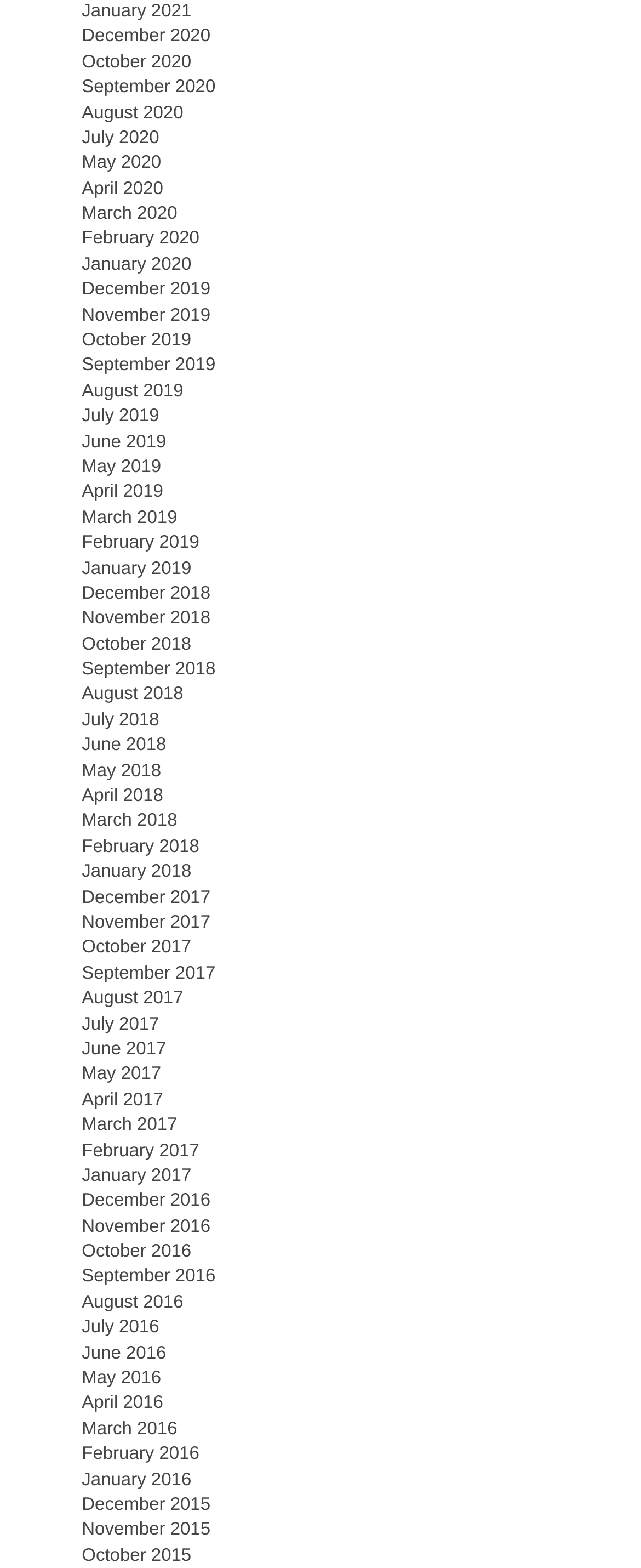Please find and report the bounding box coordinates of the element to click in order to perform the following action: "Read about What Disabilities Qualify for DAS at Disney World". The coordinates should be expressed as four float numbers between 0 and 1, in the format [left, top, right, bottom].

None